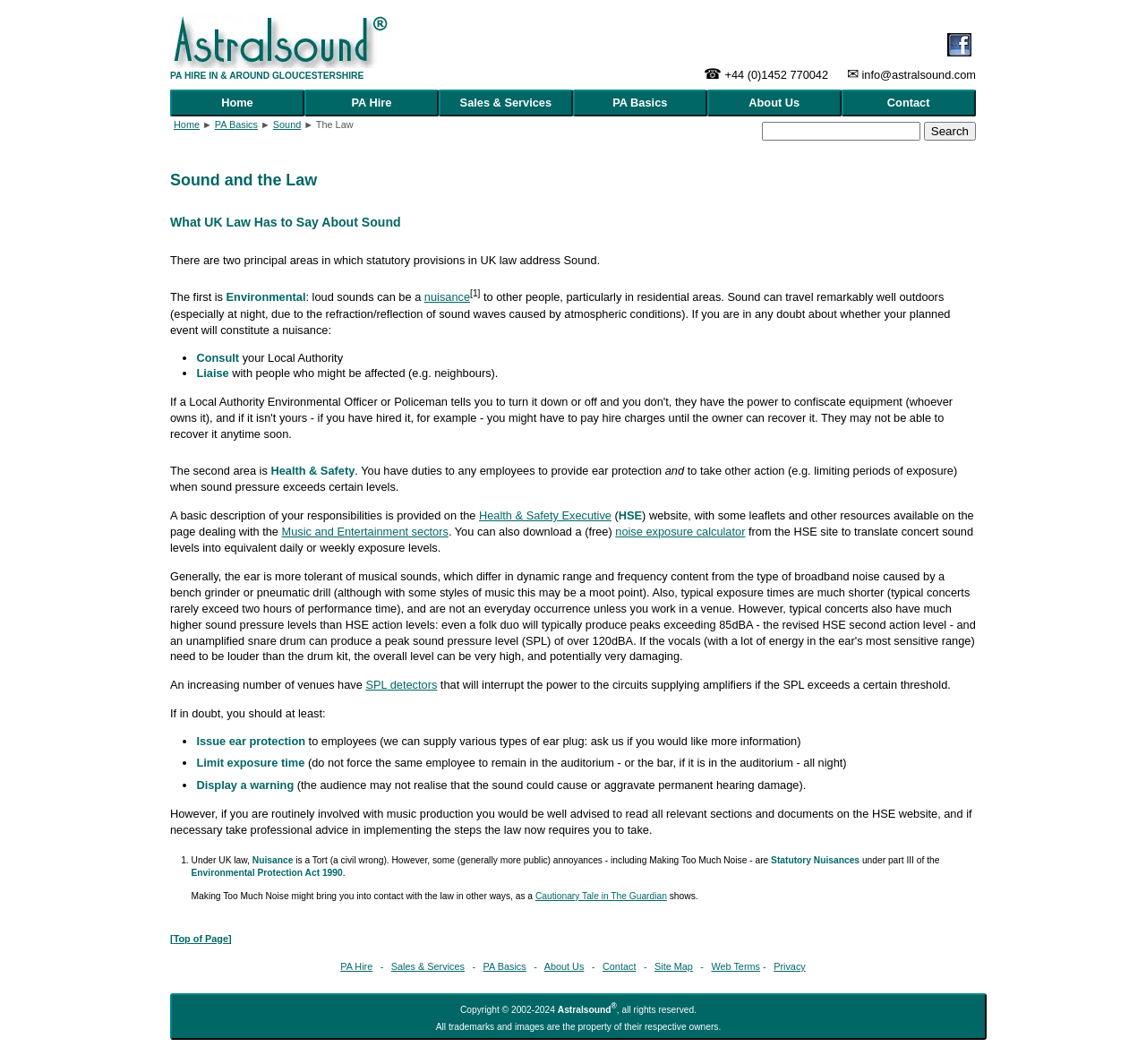Determine the bounding box coordinates of the element that should be clicked to execute the following command: "Download the 'noise exposure calculator'".

[0.537, 0.493, 0.65, 0.506]